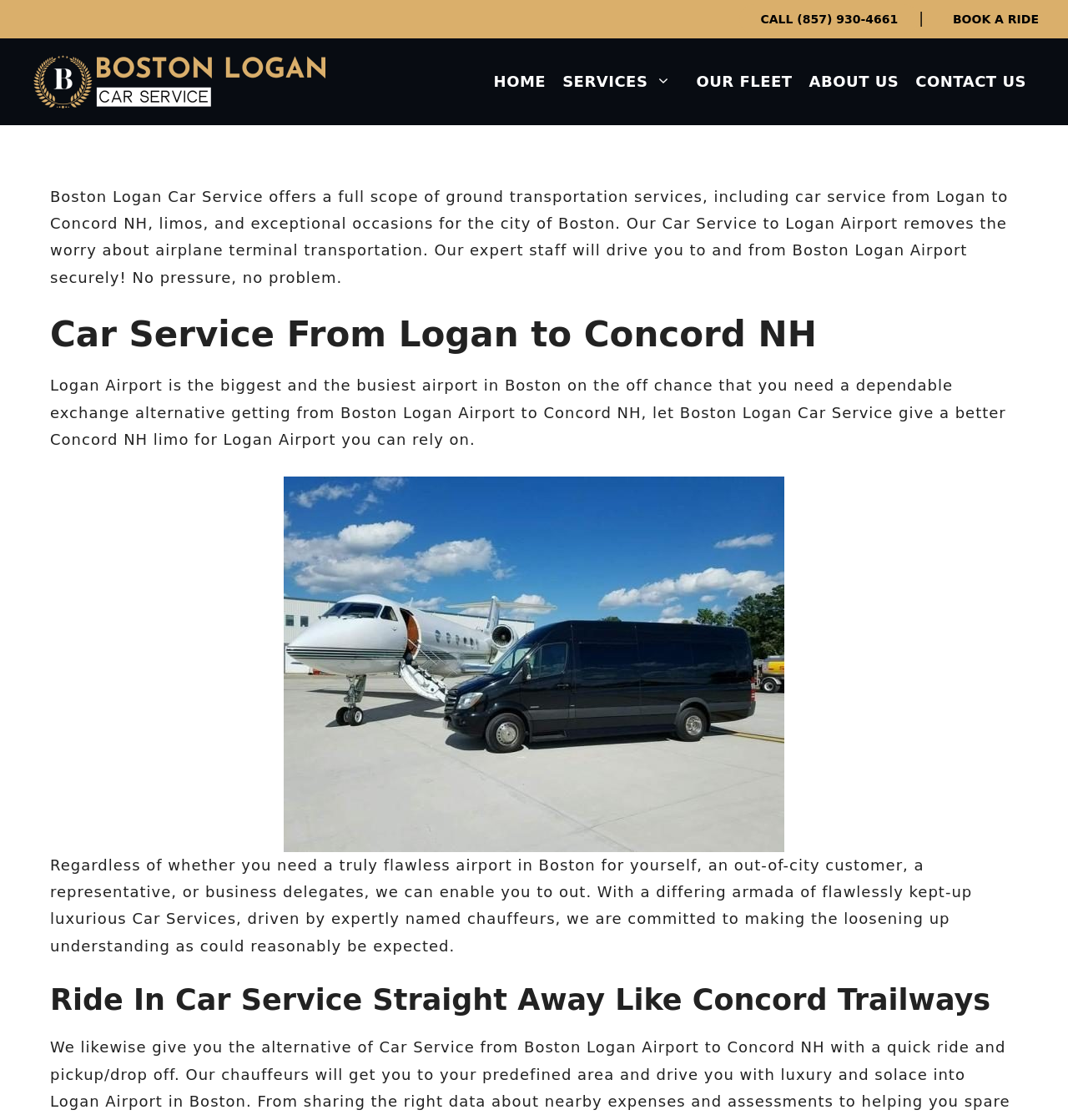Kindly determine the bounding box coordinates for the area that needs to be clicked to execute this instruction: "Book a ride".

[0.873, 0.004, 0.992, 0.031]